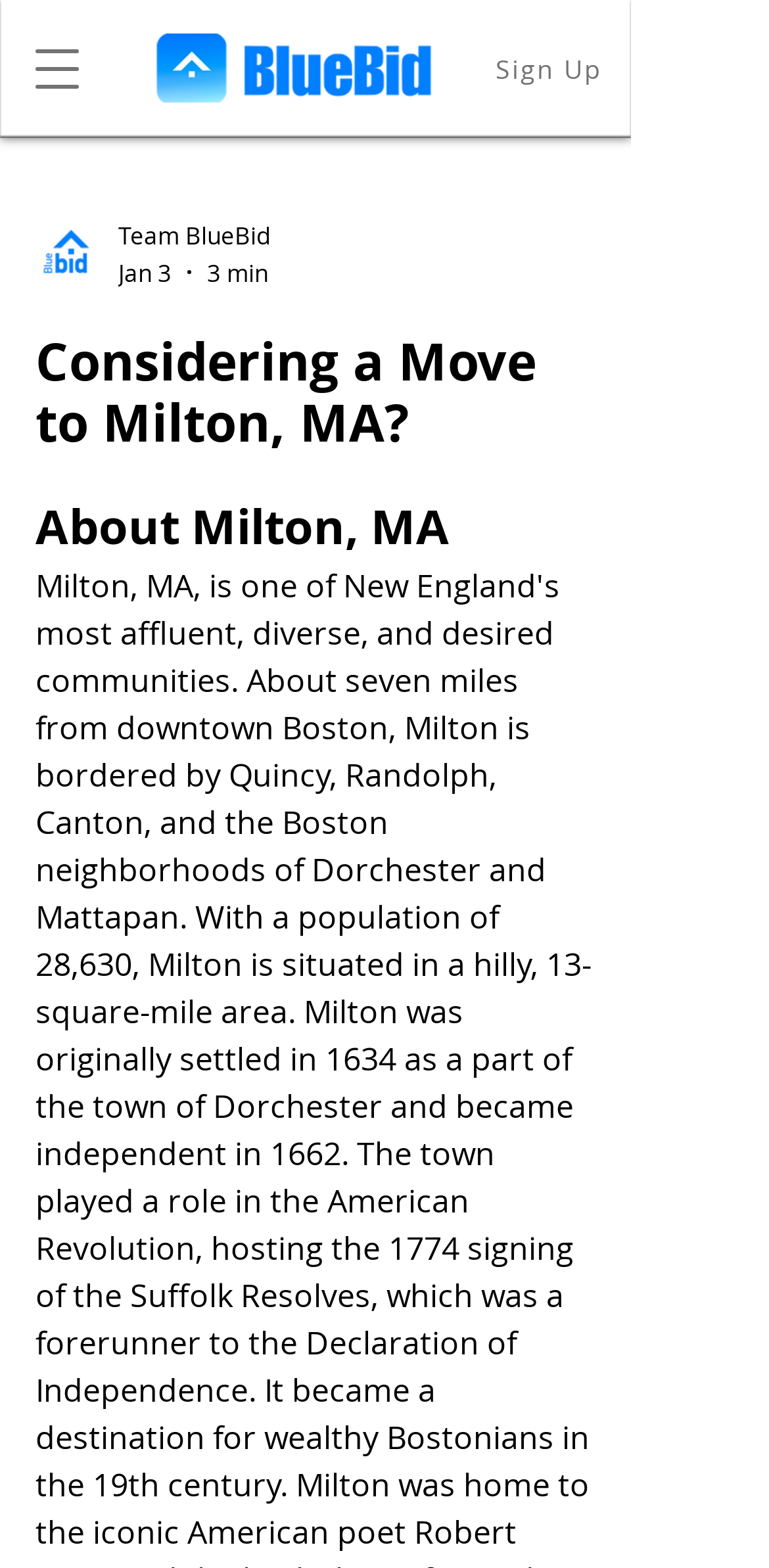What is the name of the team mentioned on the webpage?
Answer the question using a single word or phrase, according to the image.

Team BlueBid